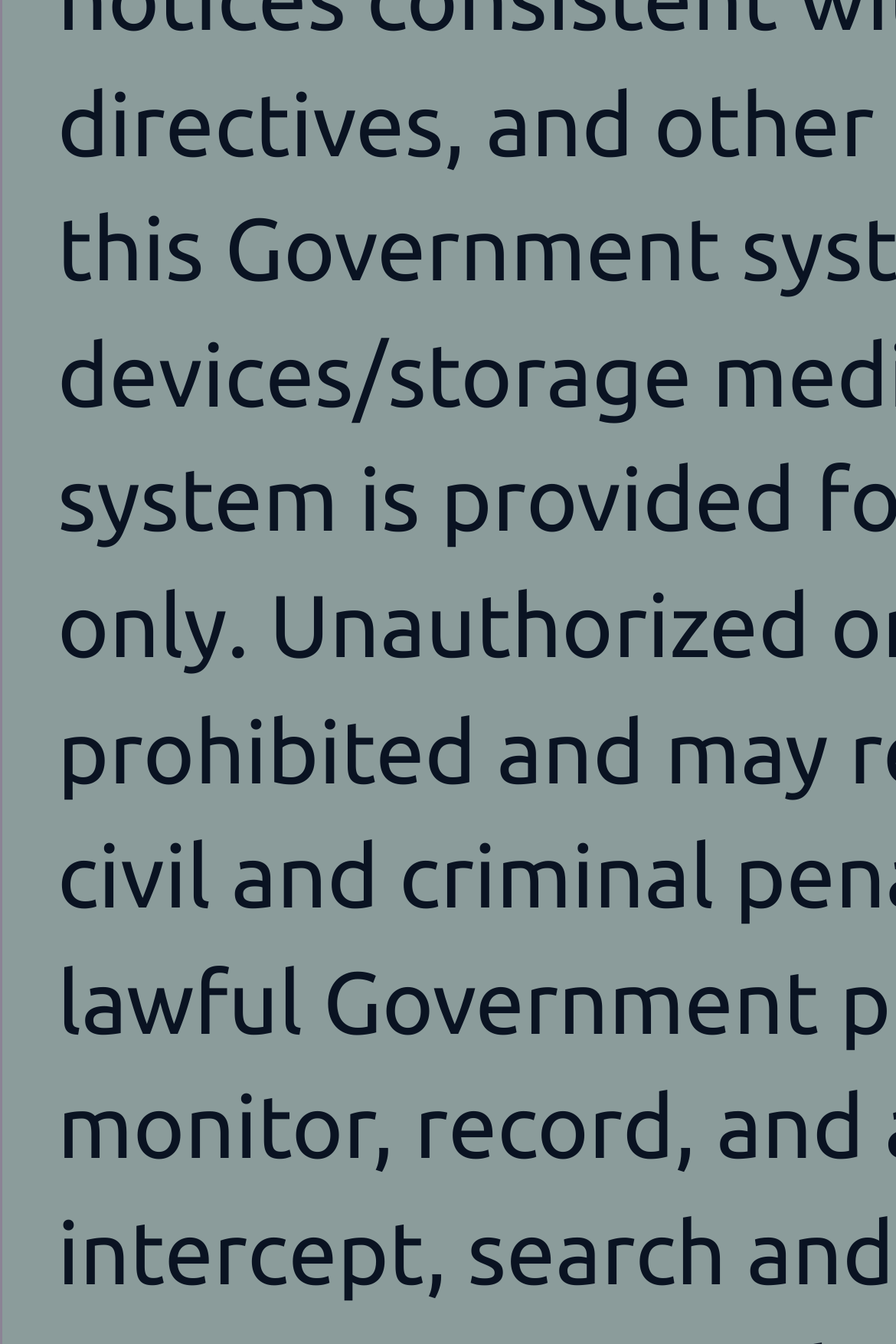Given the webpage screenshot, identify the bounding box of the UI element that matches this description: "aria-label="Collapse sidebar ( [ )"".

[0.026, 0.919, 0.118, 0.97]